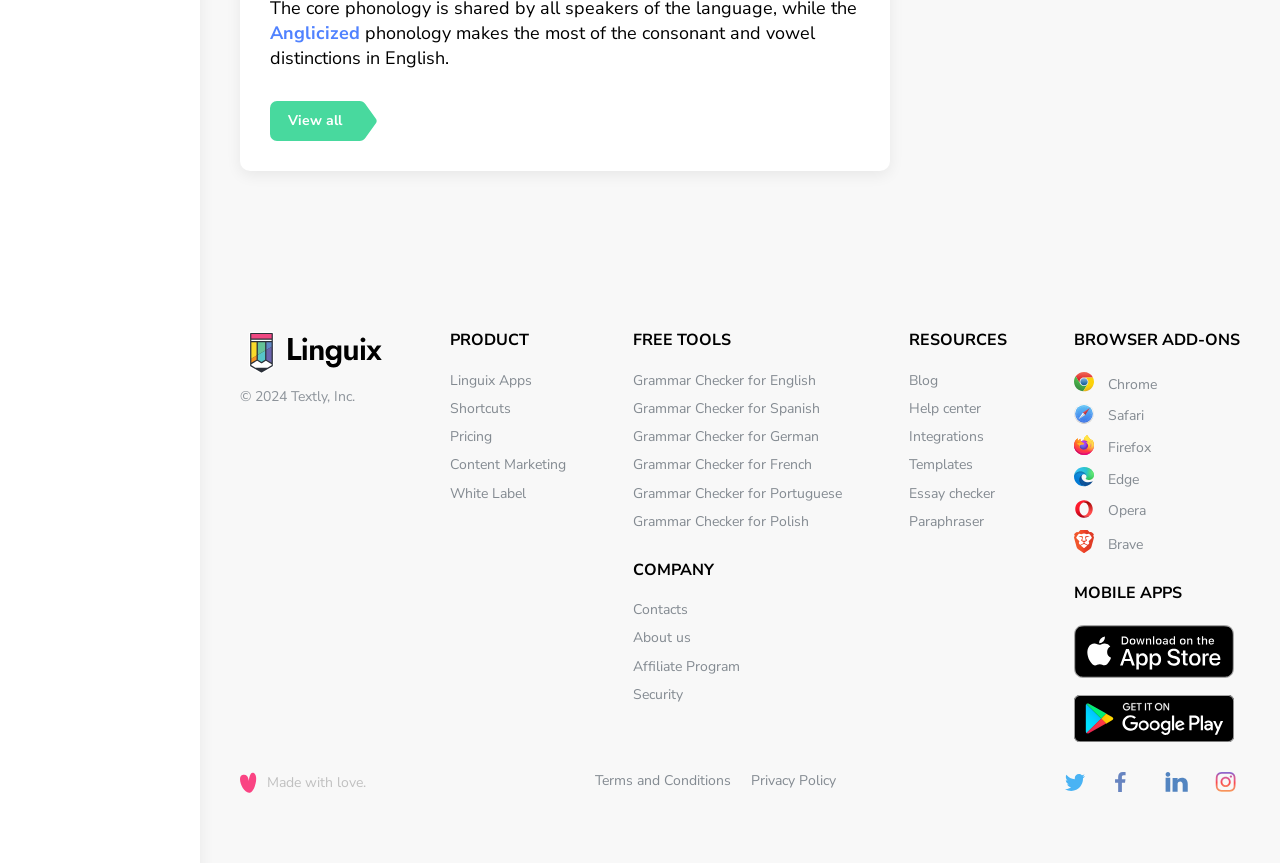Identify the bounding box for the described UI element: "Grammar Checker for English".

[0.495, 0.43, 0.638, 0.452]